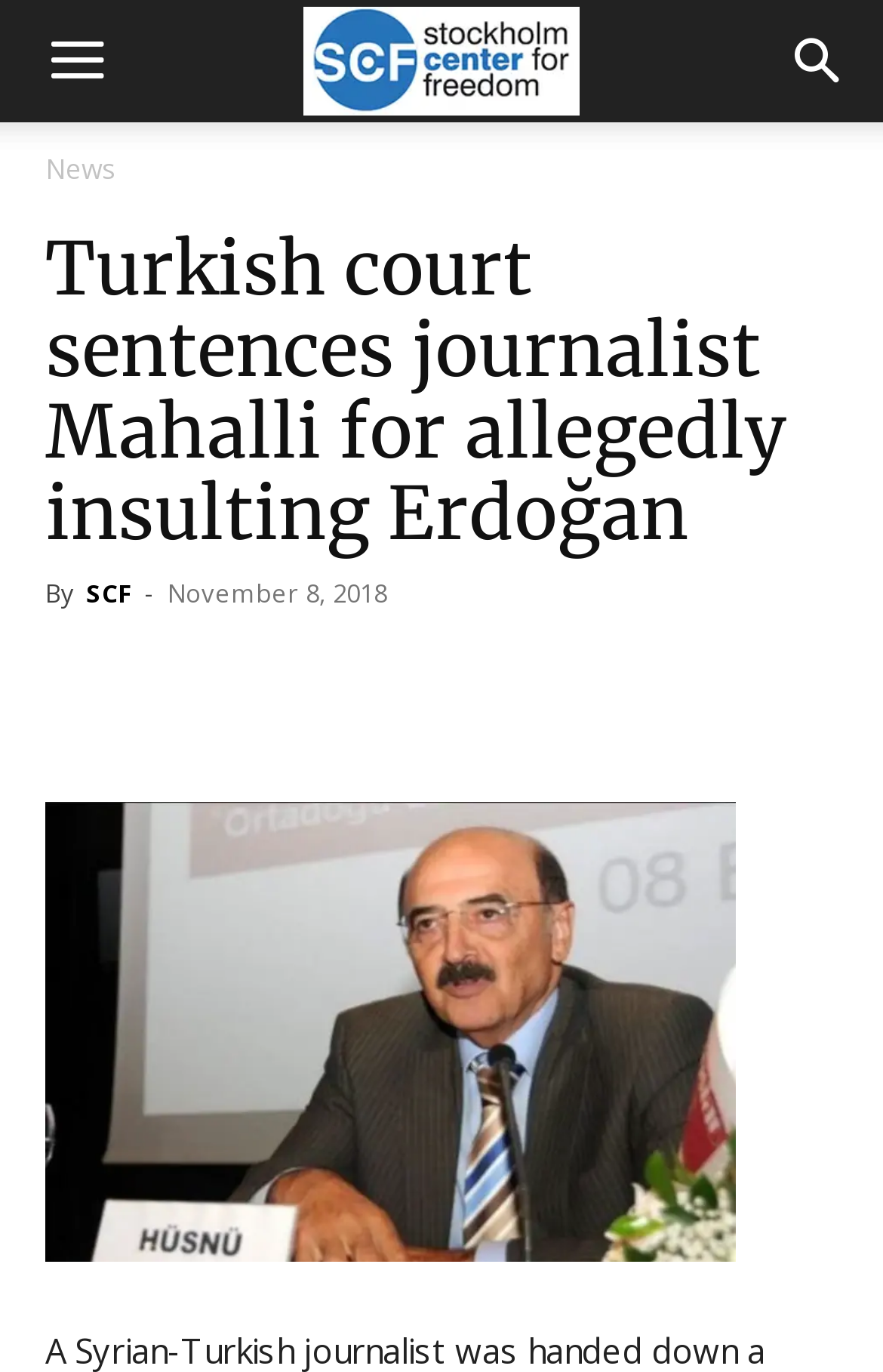Extract the top-level heading from the webpage and provide its text.

Turkish court sentences journalist Mahalli for allegedly insulting Erdoğan